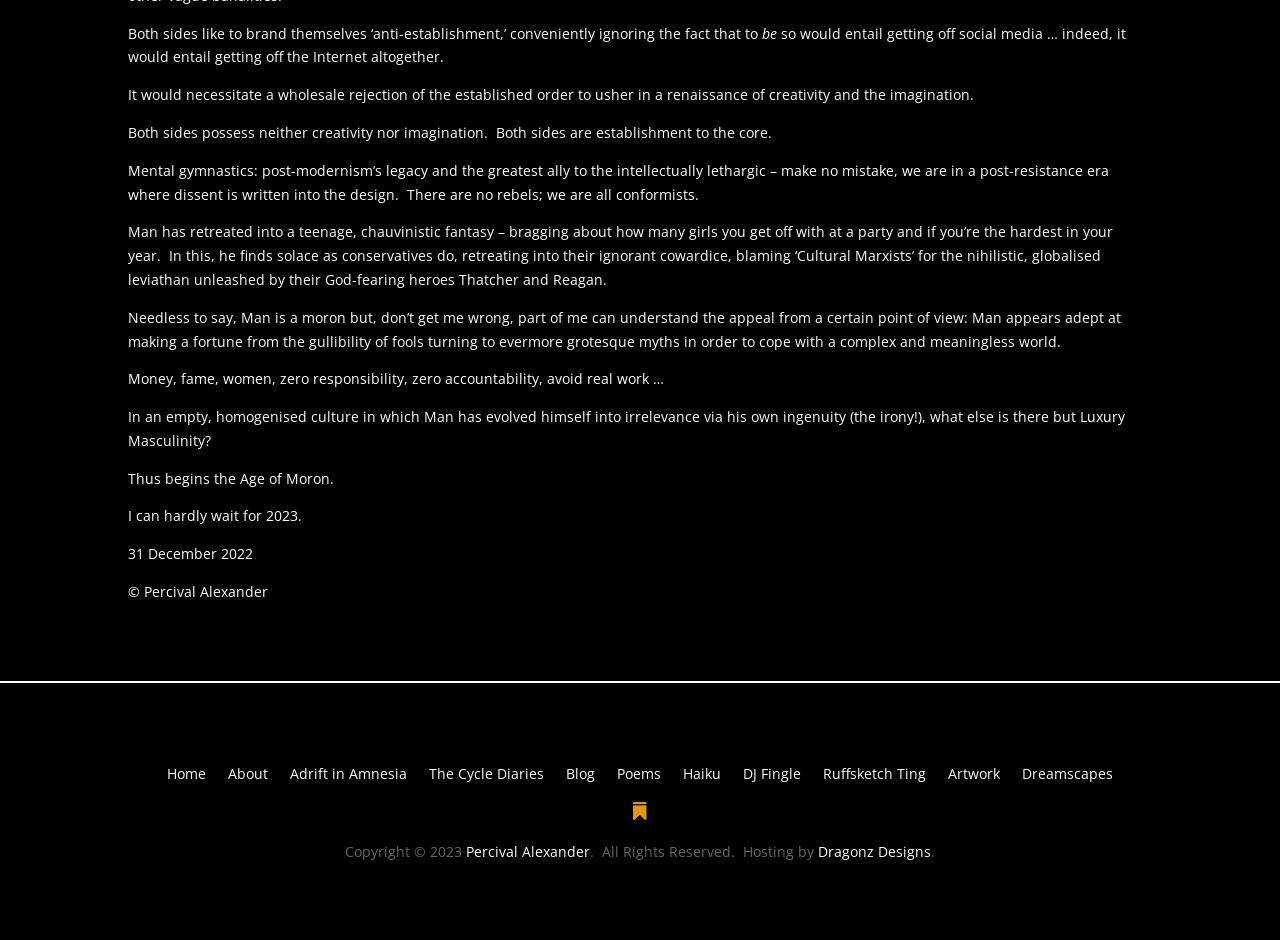Give the bounding box coordinates for the element described as: "Blog".

[0.442, 0.816, 0.465, 0.84]